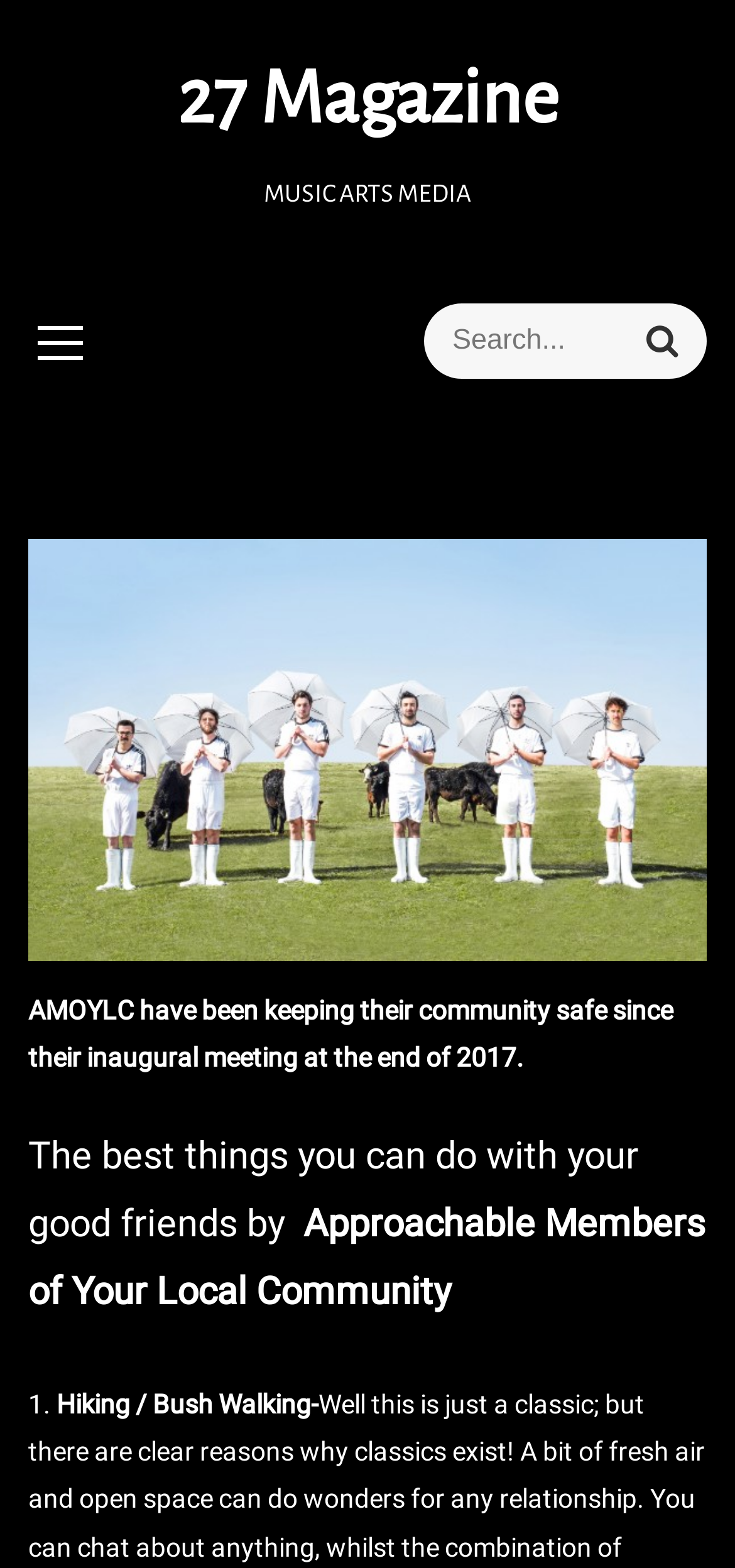What is the purpose of the search box?
Please answer the question with a single word or phrase, referencing the image.

To search for content